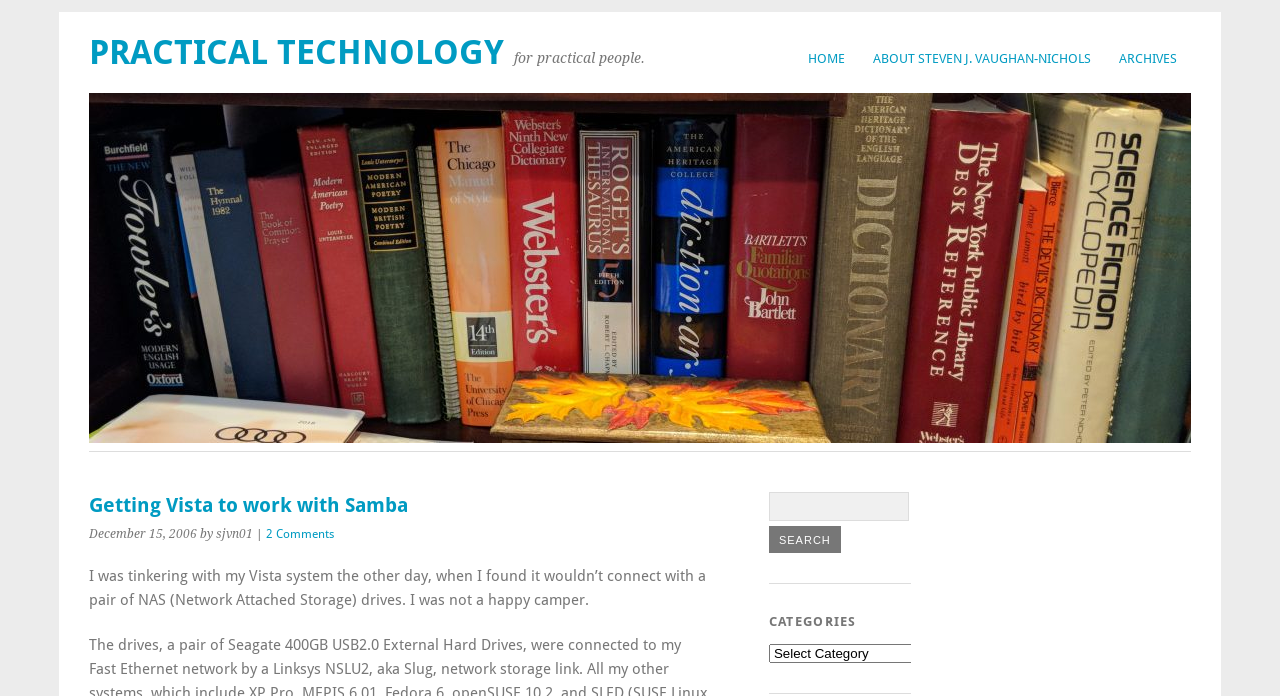What is the author of the article?
Provide a fully detailed and comprehensive answer to the question.

I found the author's name by looking at the text 'by sjvn01' which is located below the article title 'Getting Vista to work with Samba'.